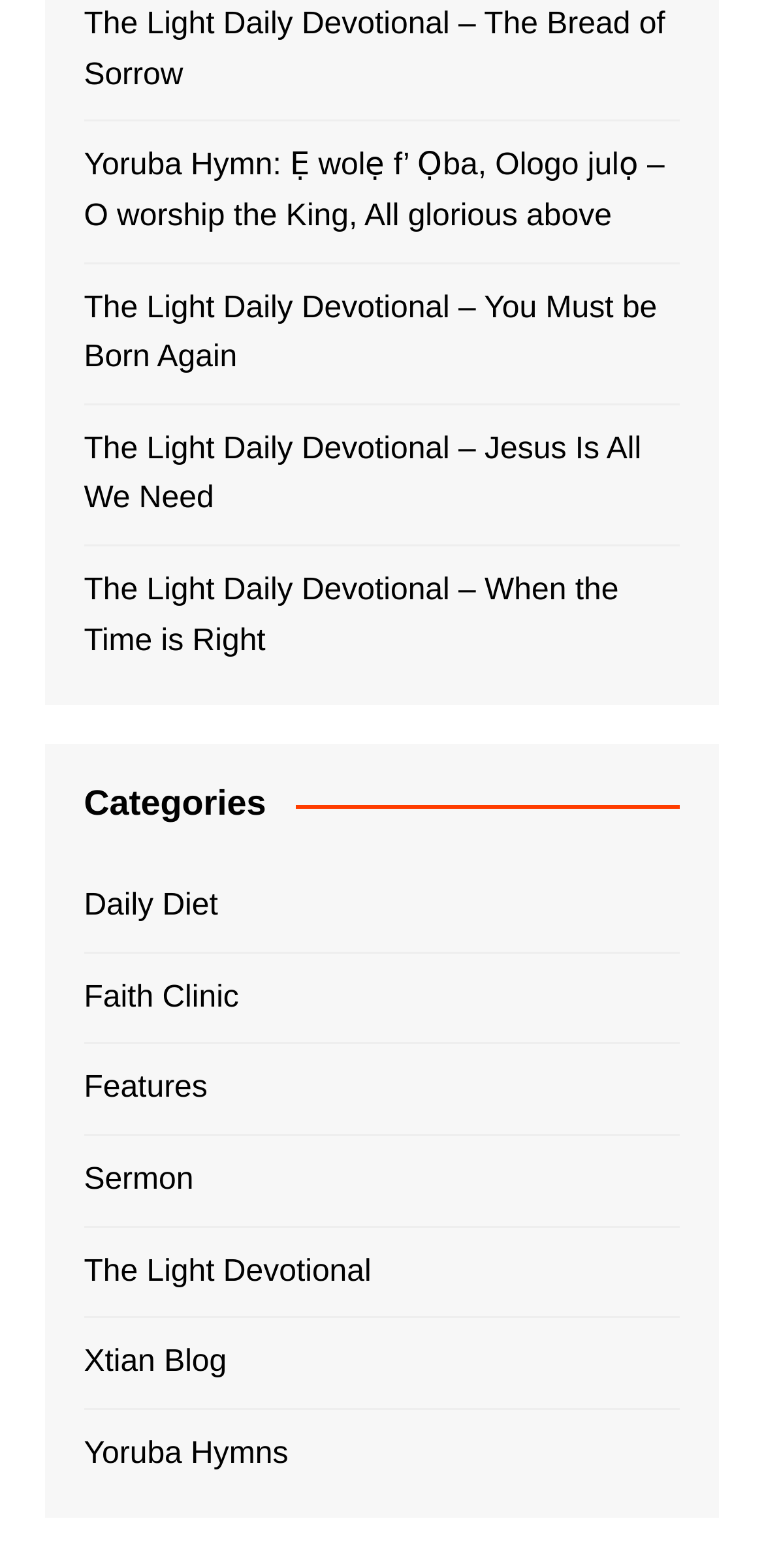Find and specify the bounding box coordinates that correspond to the clickable region for the instruction: "read The Light Daily Devotional – The Bread of Sorrow".

[0.11, 0.0, 0.89, 0.064]